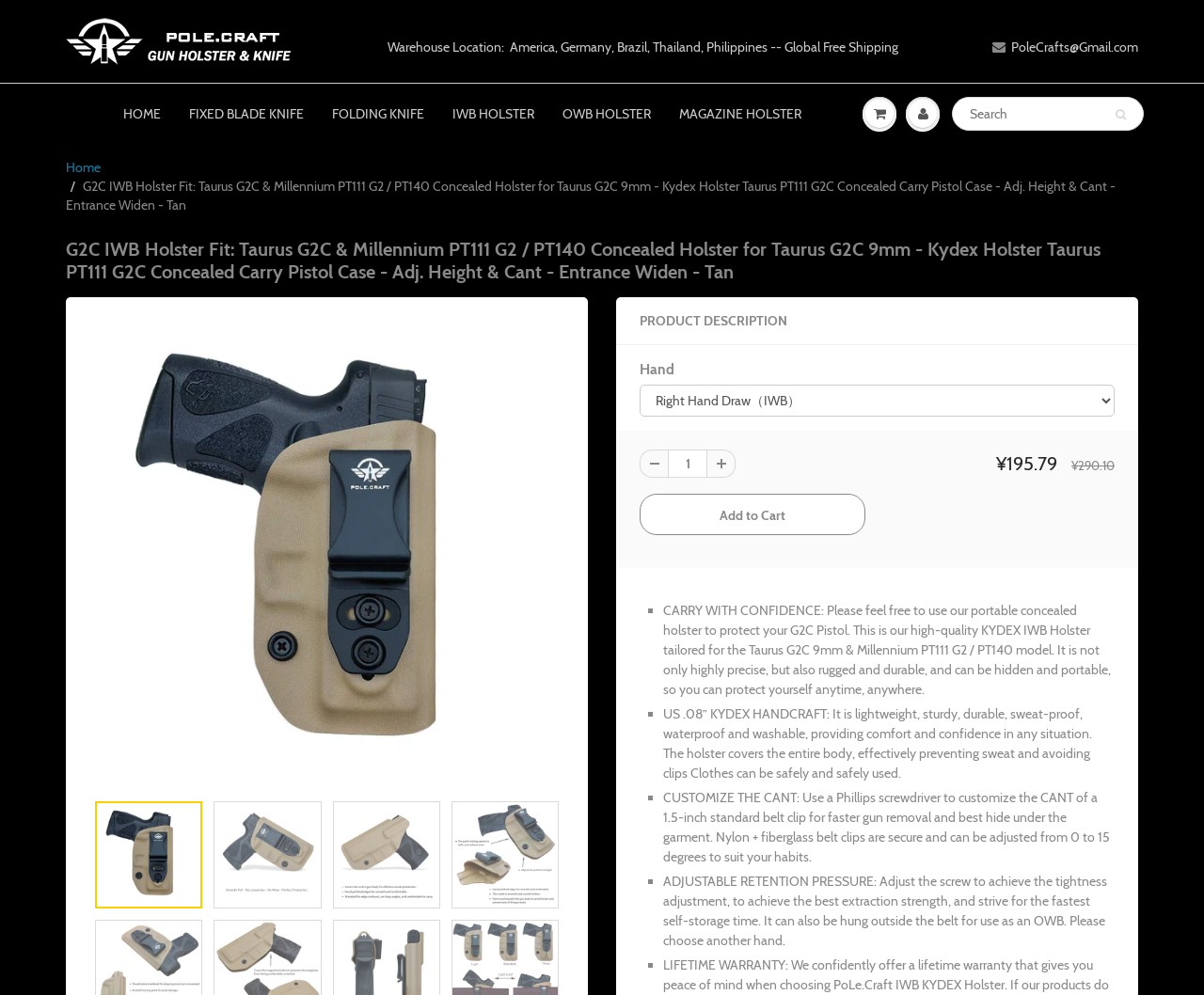Identify the coordinates of the bounding box for the element that must be clicked to accomplish the instruction: "View product description".

[0.512, 0.299, 0.945, 0.347]